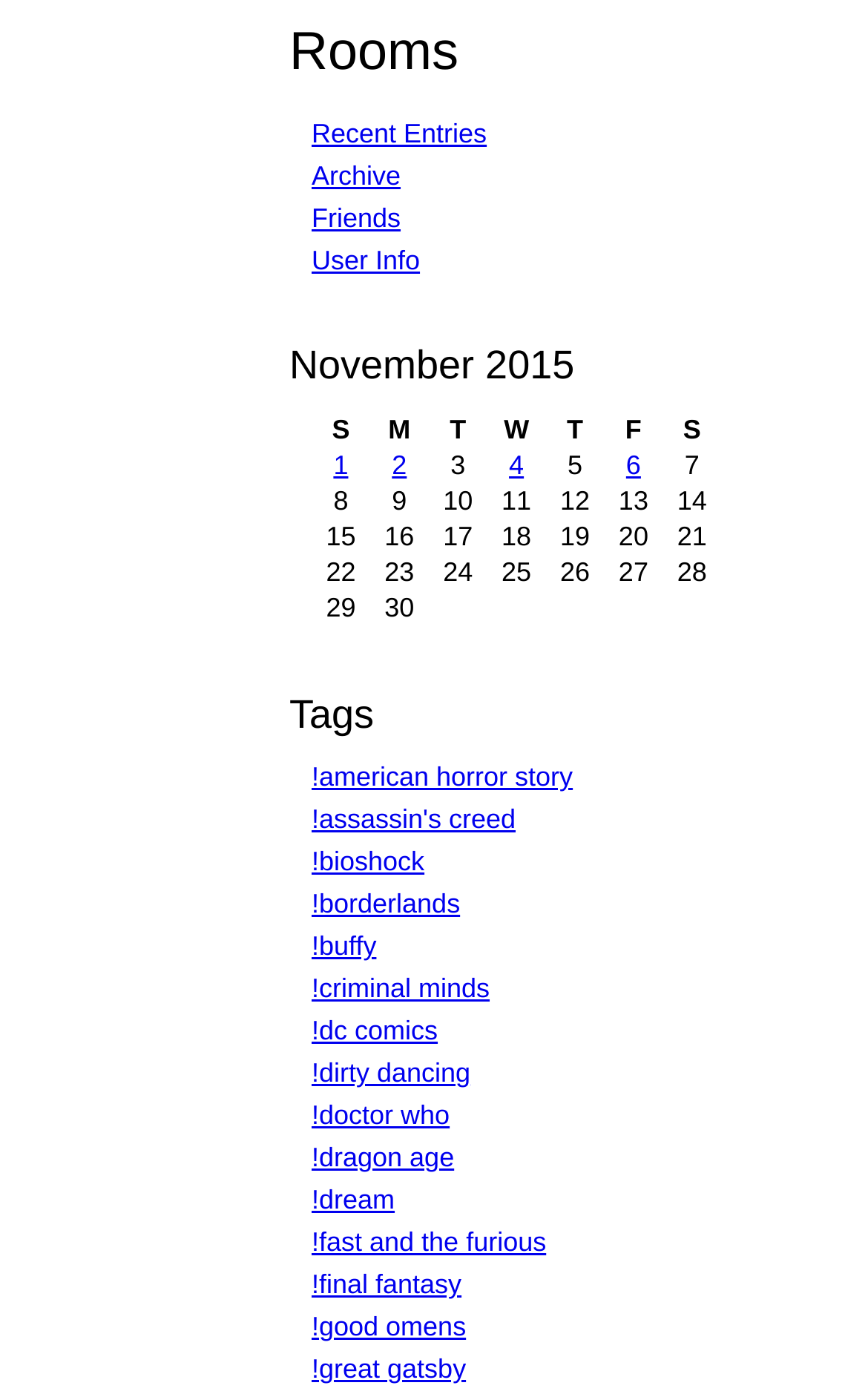Identify the bounding box of the UI element described as follows: "!fast and the furious". Provide the coordinates as four float numbers in the range of 0 to 1 [left, top, right, bottom].

[0.359, 0.878, 0.629, 0.9]